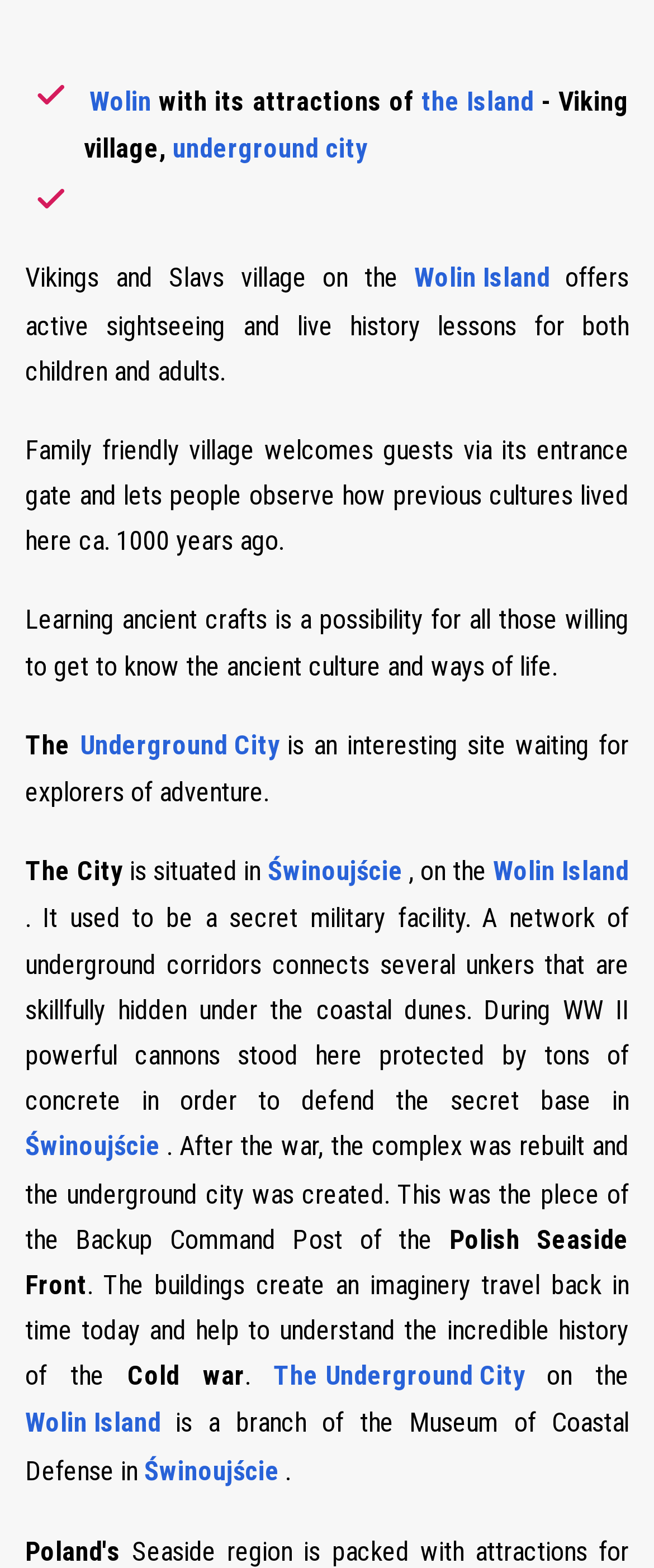Highlight the bounding box coordinates of the element you need to click to perform the following instruction: "Learn more about Wolin Island."

[0.634, 0.163, 0.841, 0.193]